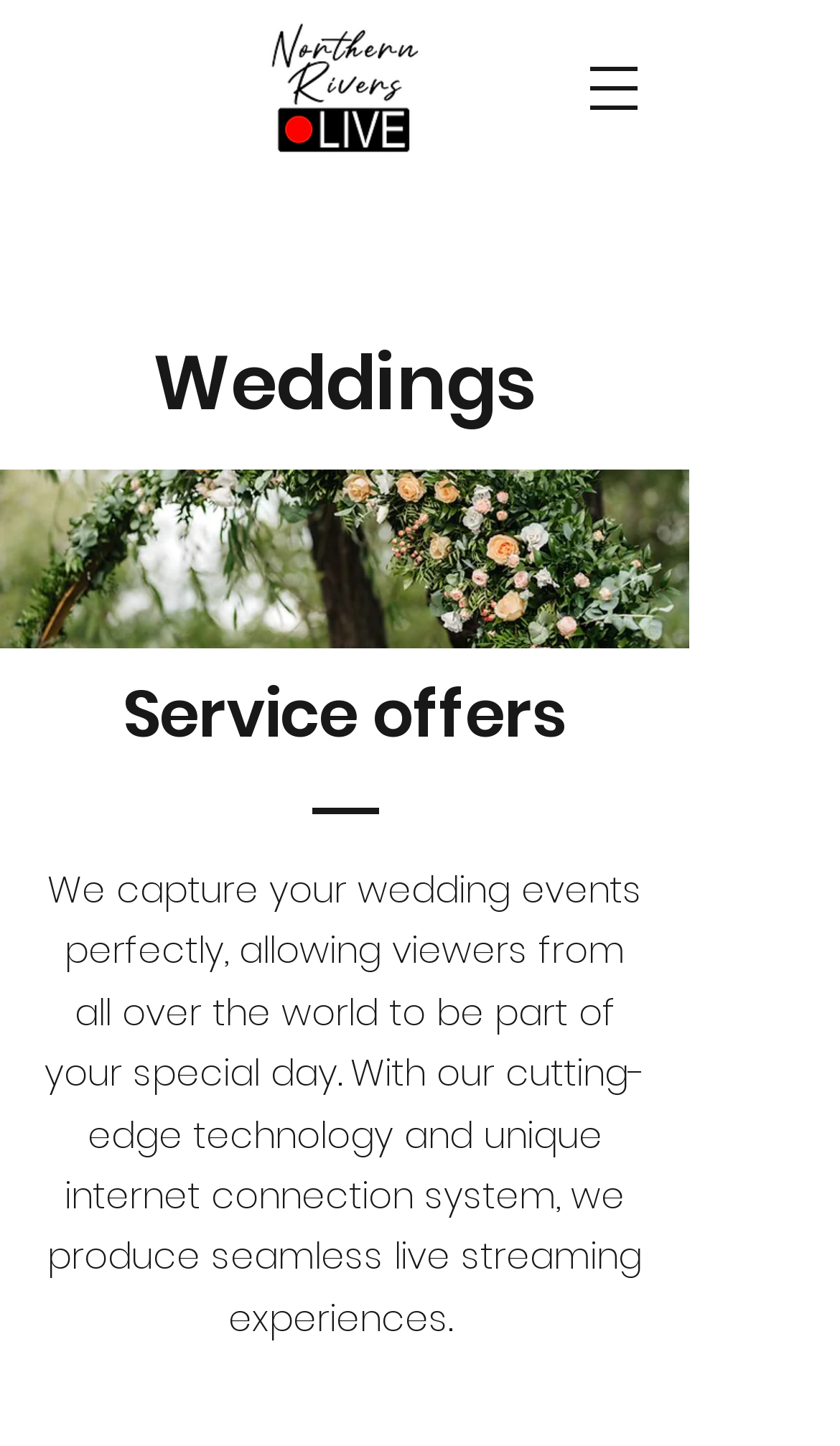What is depicted in the image 'Wedding Flowers Decorations'? Based on the image, give a response in one word or a short phrase.

Wedding flowers decorations